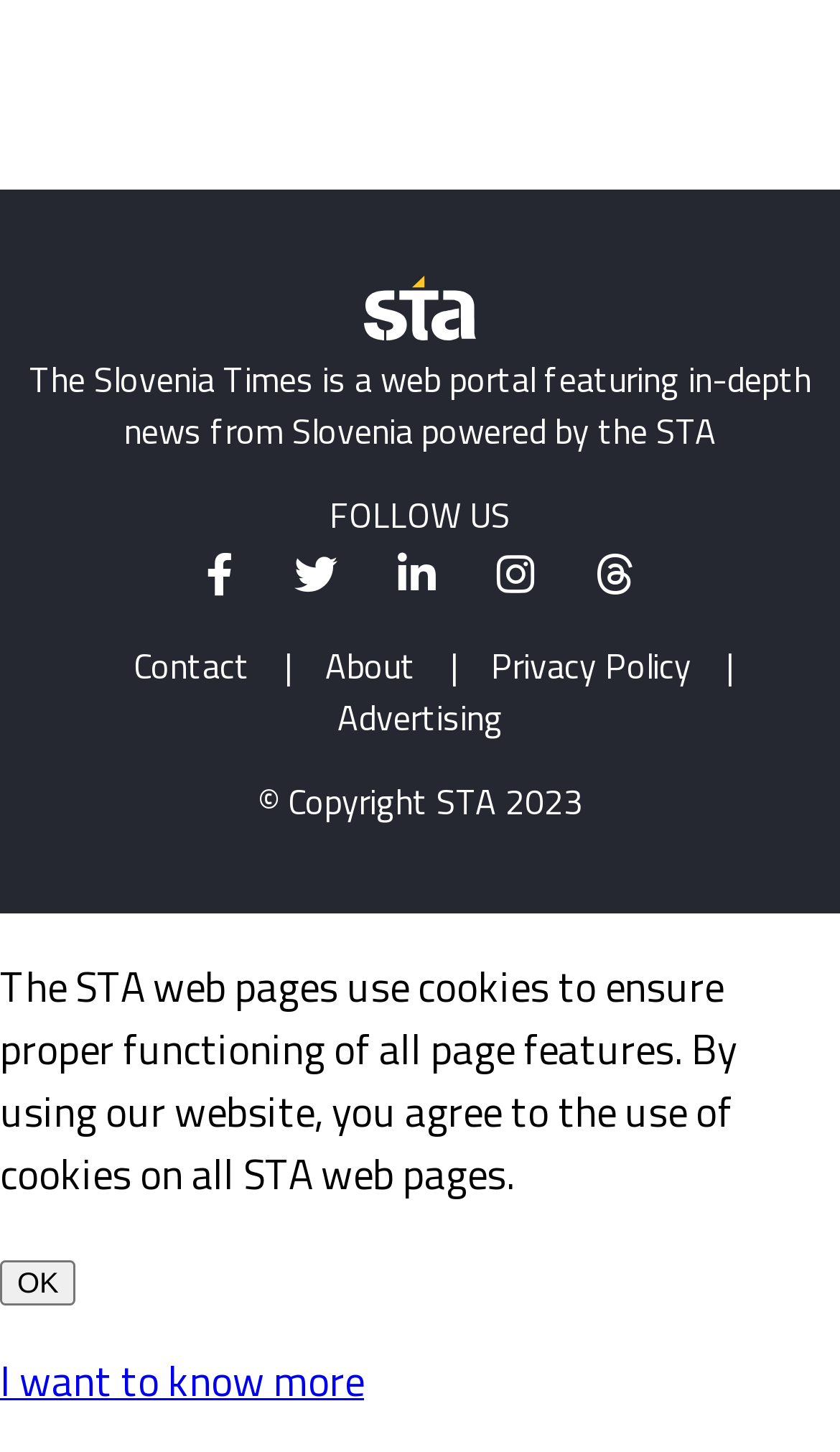Please answer the following question using a single word or phrase: 
How many social media links are available?

5